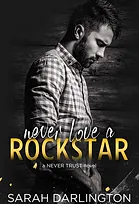What is the young man wearing?
Please provide a single word or phrase based on the screenshot.

Checkered shirt